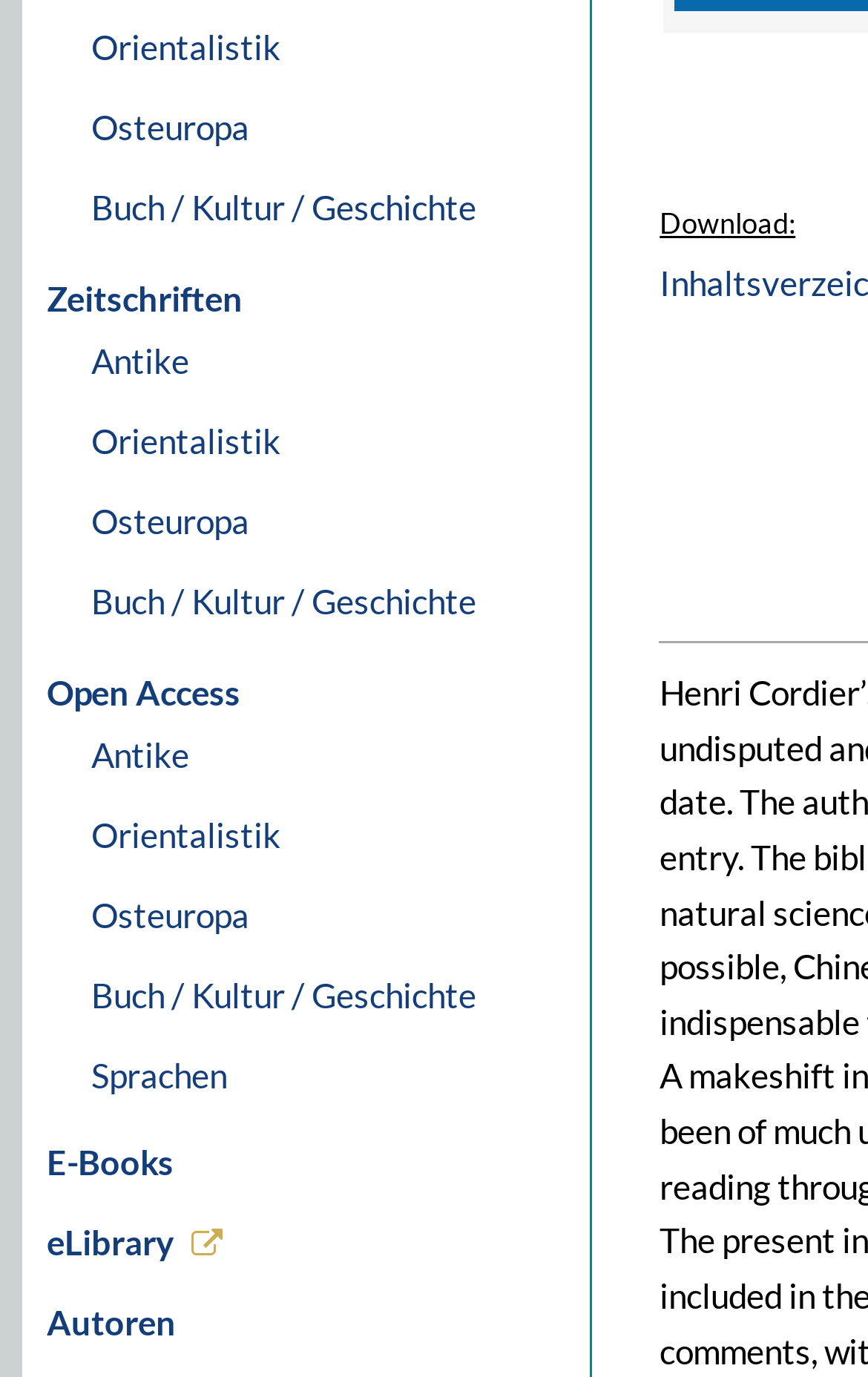Please find the bounding box for the UI component described as follows: "Buch / Kultur / Geschichte".

[0.087, 0.407, 0.68, 0.466]